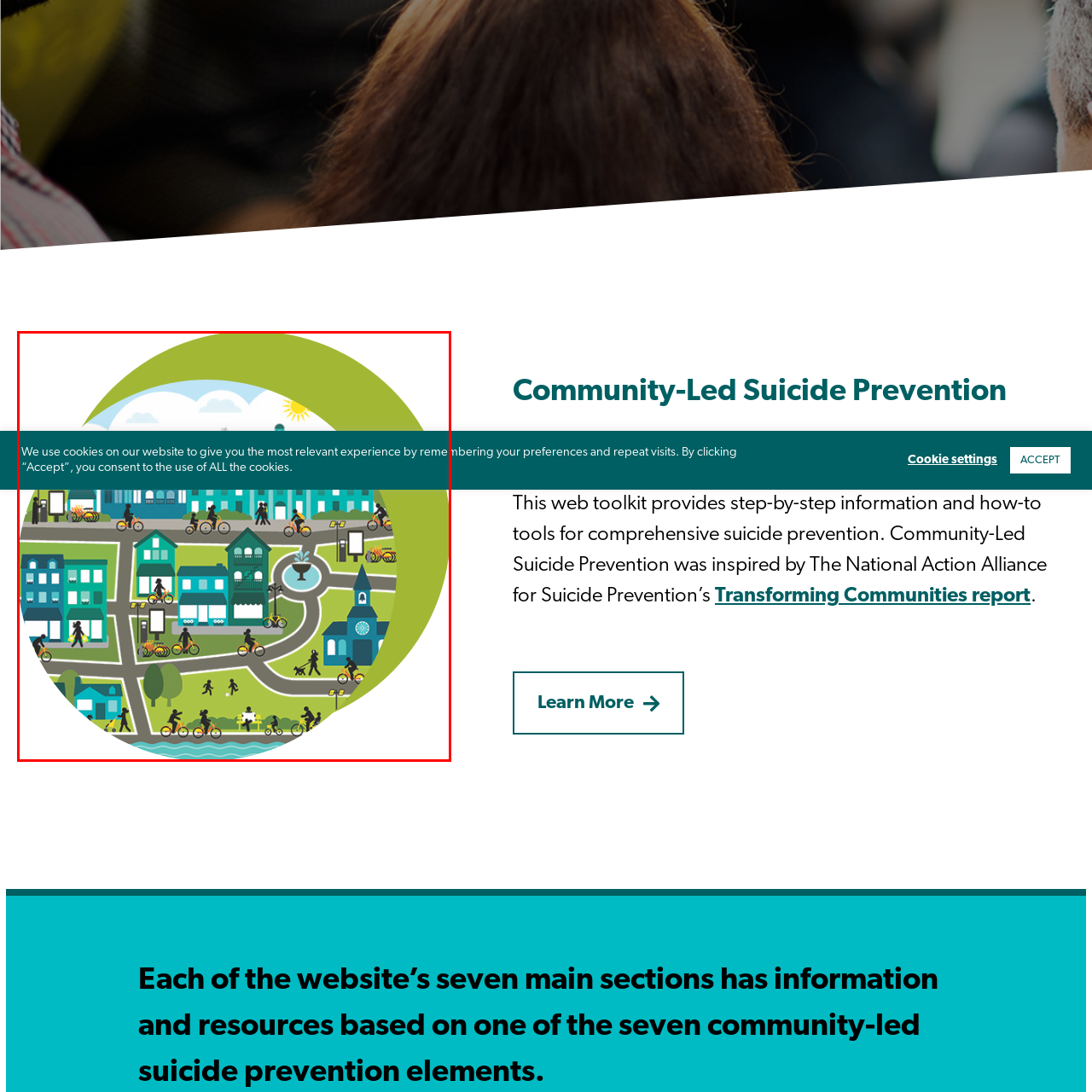Describe in detail the contents of the image highlighted within the red box.

The image features a vibrant, illustrated community landscape filled with cyclists, pedestrians, and various buildings, showcasing an active and engaged neighborhood. Overlaid on this lively scene is a message indicating the website's use of cookies to enhance user experience, urging visitors to click "Accept" to consent to the use of all cookies. The backdrop includes a bright sky with stylized clouds and a sun, adding to the cheerful atmosphere of the community depicted. This visual representation emphasizes both the importance of community engagement and the site's efforts to connect with its users through clear communication about privacy and data usage.